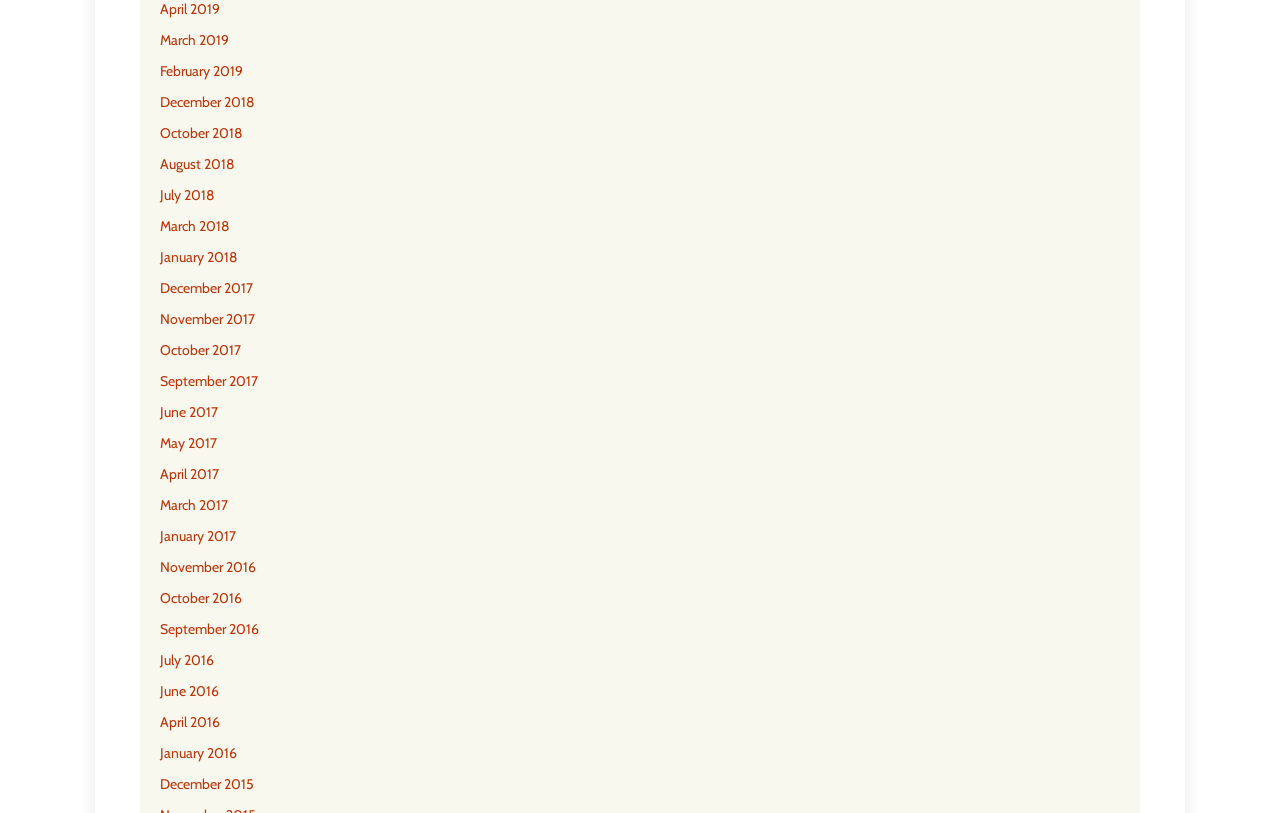Please provide a detailed answer to the question below by examining the image:
Are there any months listed from 2015?

I examined the list of links and found that there is one month listed from 2015, which is December 2015.